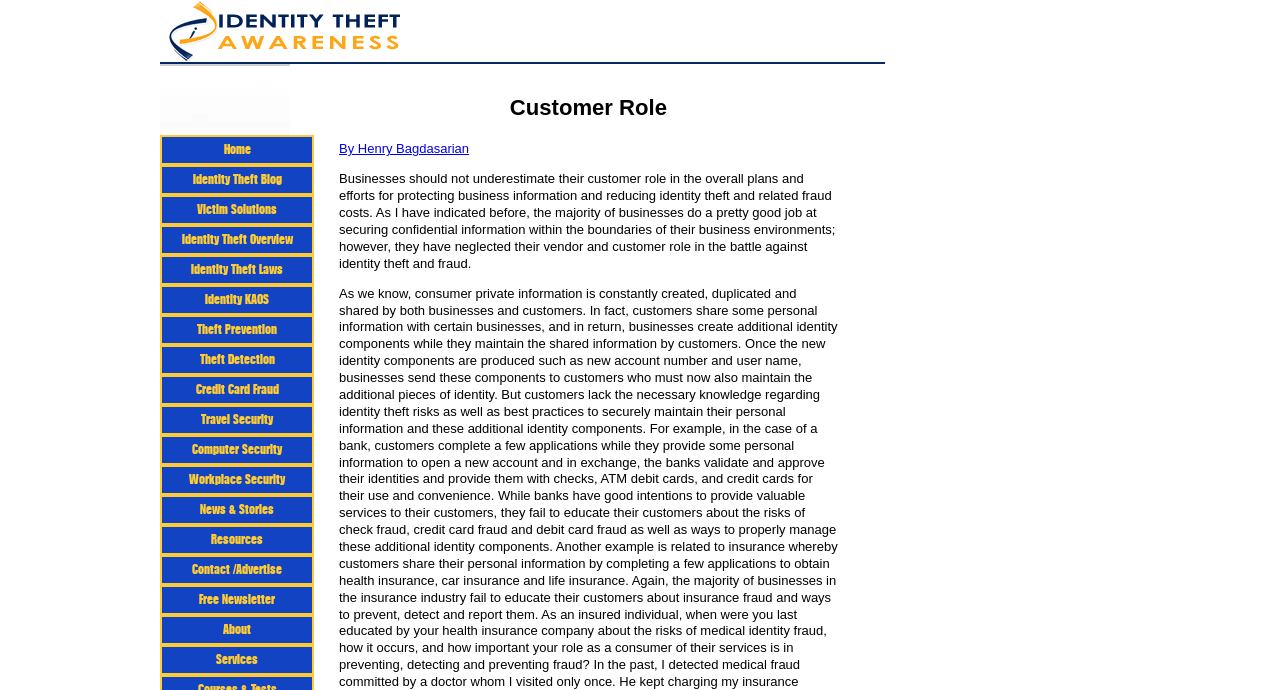Locate the bounding box of the user interface element based on this description: "Workplace Security".

[0.125, 0.674, 0.245, 0.717]